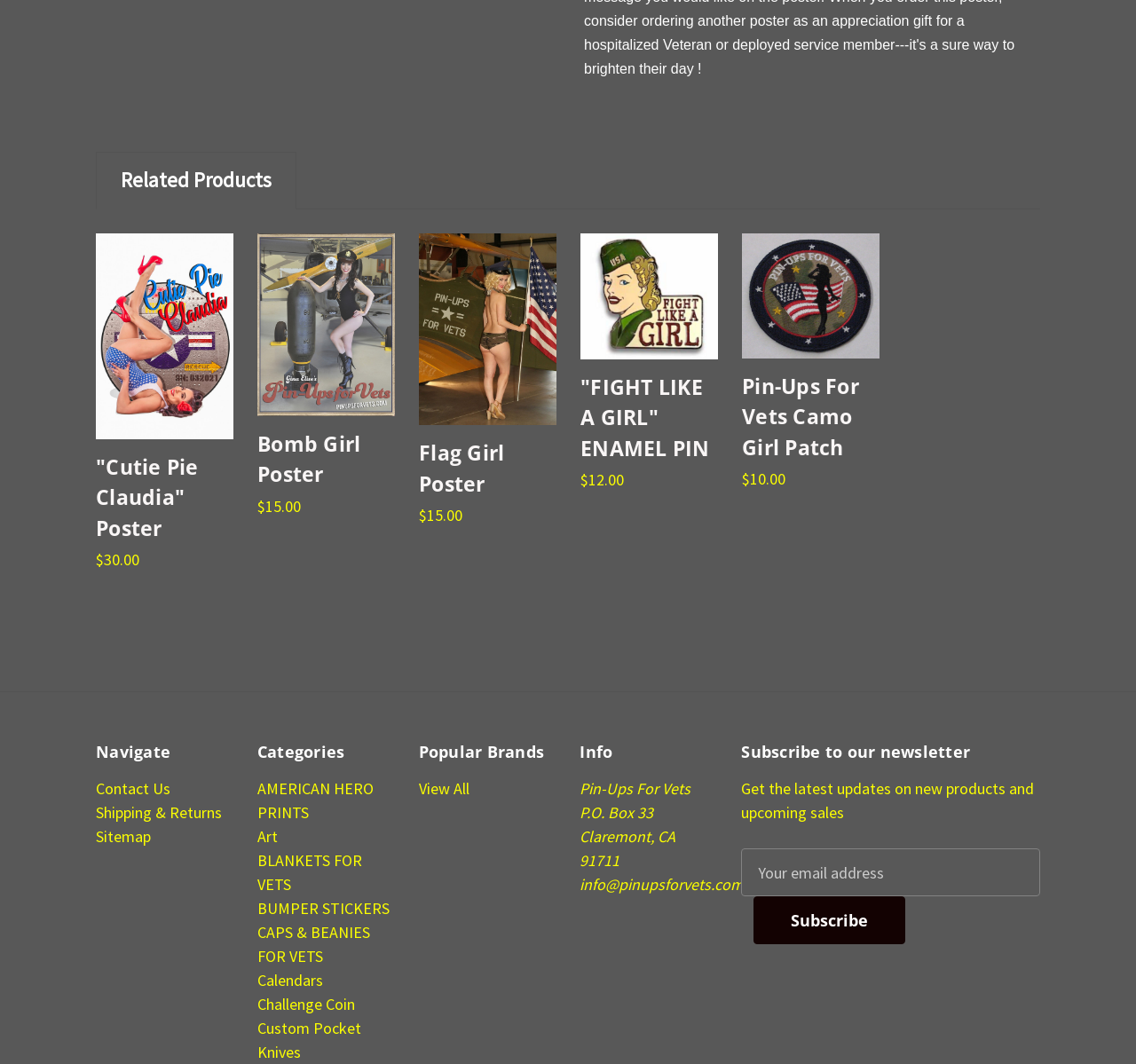What type of products are displayed on this webpage?
Please provide a comprehensive answer based on the contents of the image.

Based on the webpage, I can see that there are multiple products displayed, including posters with different designs and accessories like enamel pins and patches. These products seem to be related to a specific theme or brand, Pin-Ups For Vets.